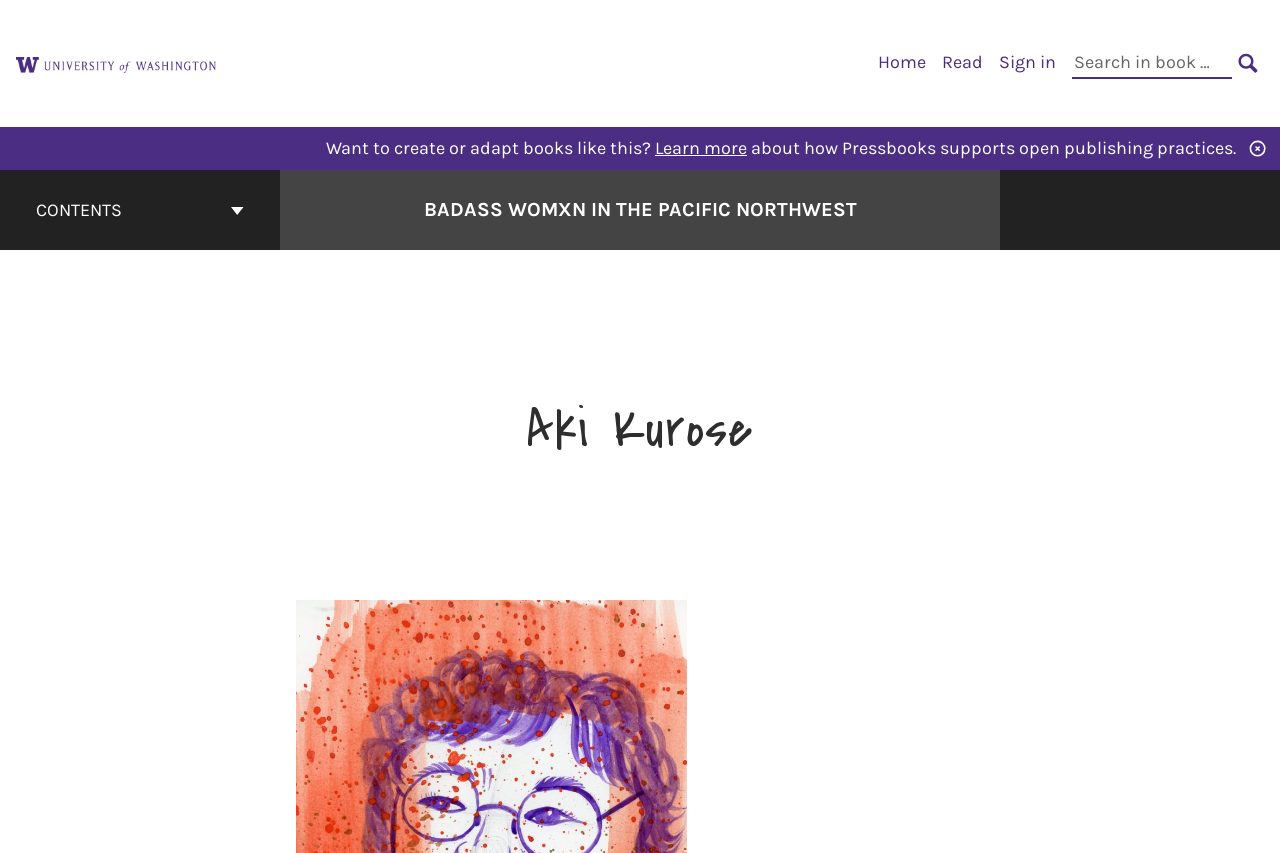With reference to the image, please provide a detailed answer to the following question: What is the title of the book being displayed?

The title of the book is displayed on the webpage, and it is also mentioned in the link 'Go to the cover page of Badass Womxn in the Pacific Northwest'.